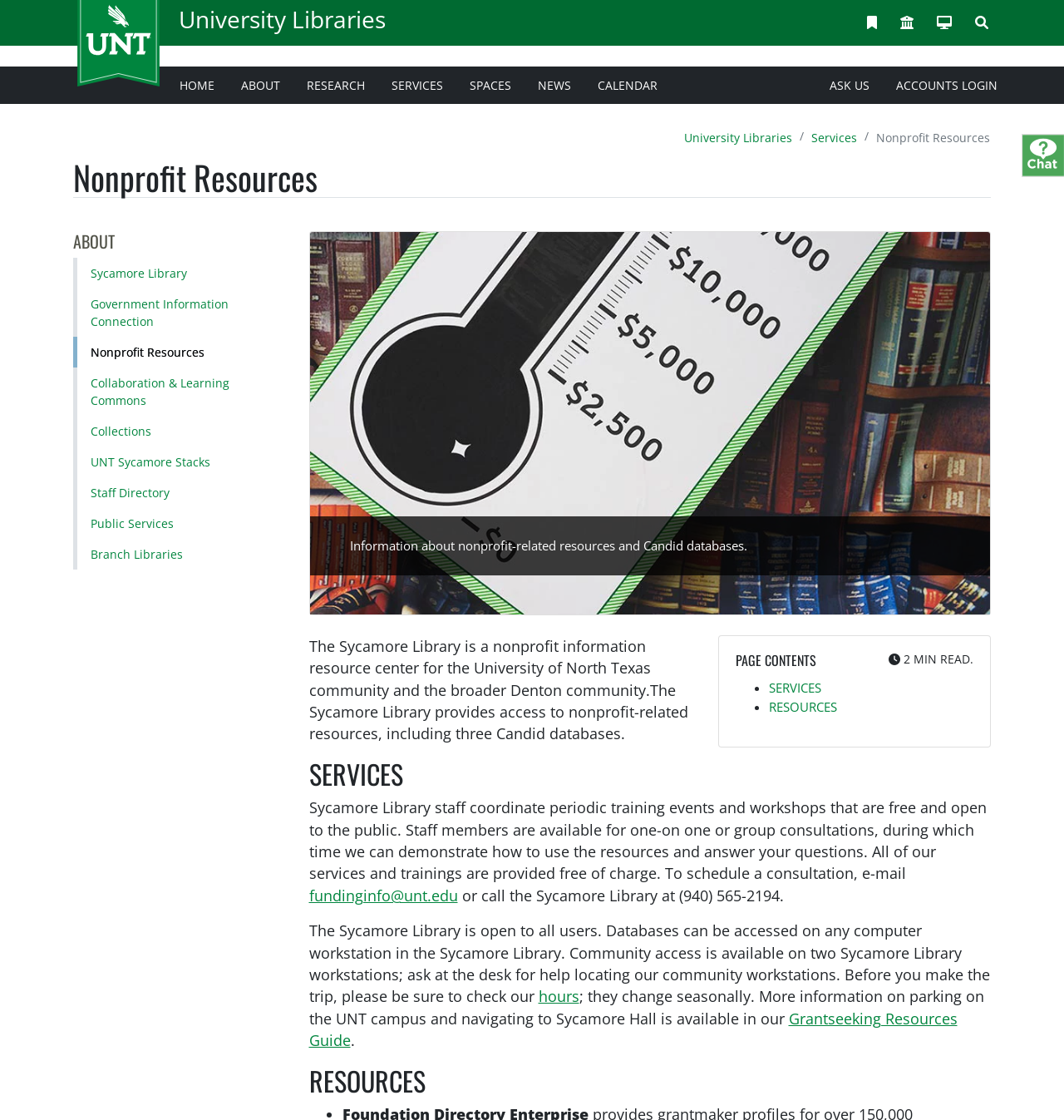Based on the image, give a detailed response to the question: What is the name of the library?

The name of the library can be found in the heading 'Nonprofit Resources' and also in the text 'The Sycamore Library is a nonprofit information resource center...'.